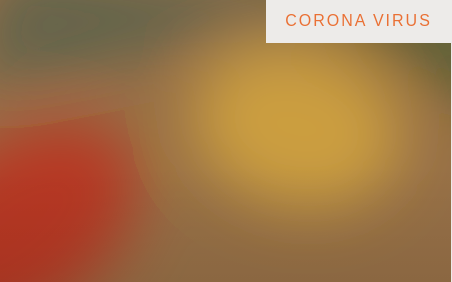What is the theme associated with the visual representation?
Please give a detailed answer to the question using the information shown in the image.

The question asks about the theme related to the visual representation in the image. The caption explicitly states that the visual representation is likely associated with the topic of COVID-19, which is a direct answer to the question.